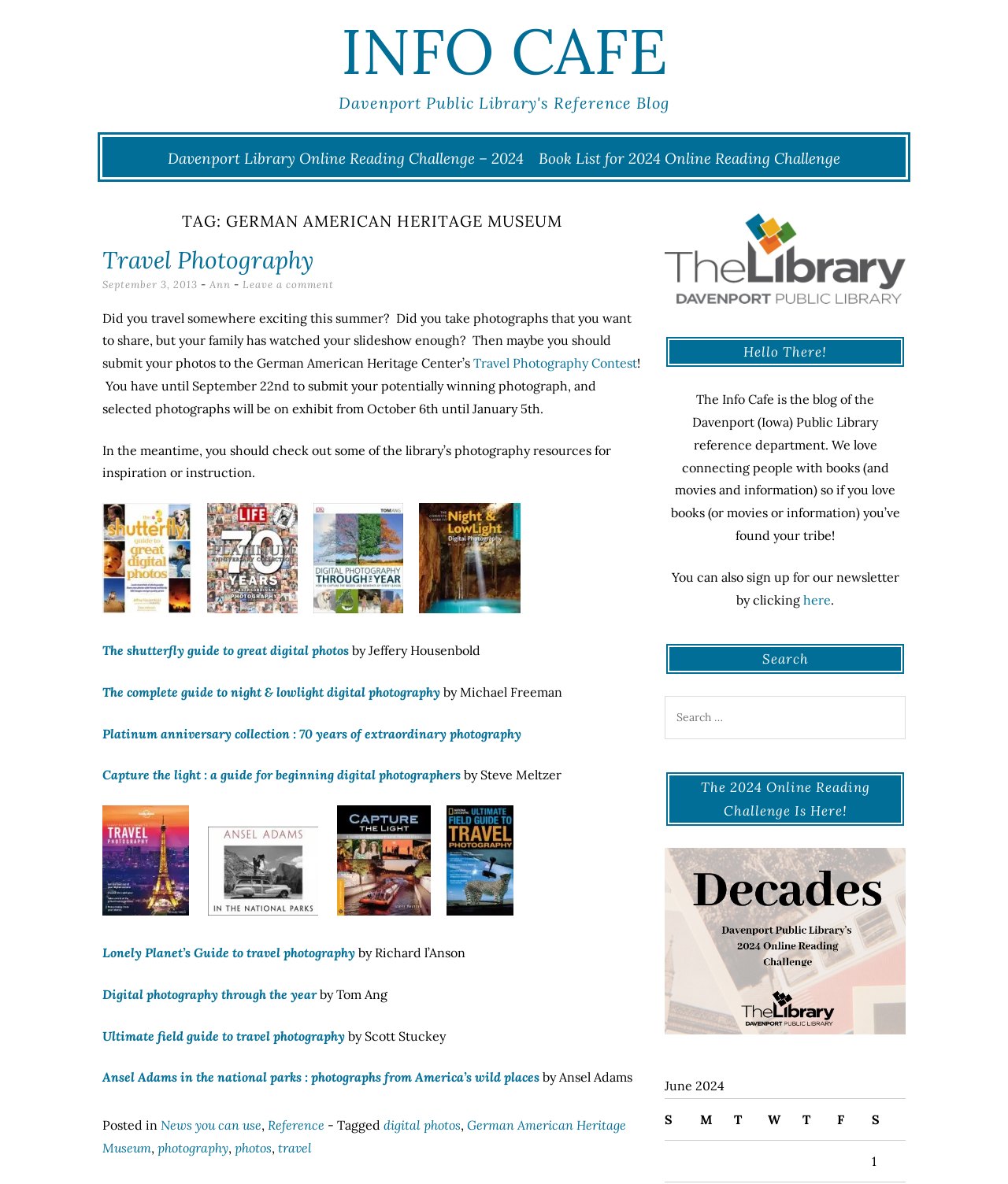Respond to the following question using a concise word or phrase: 
What is the topic of the blog post?

Travel Photography